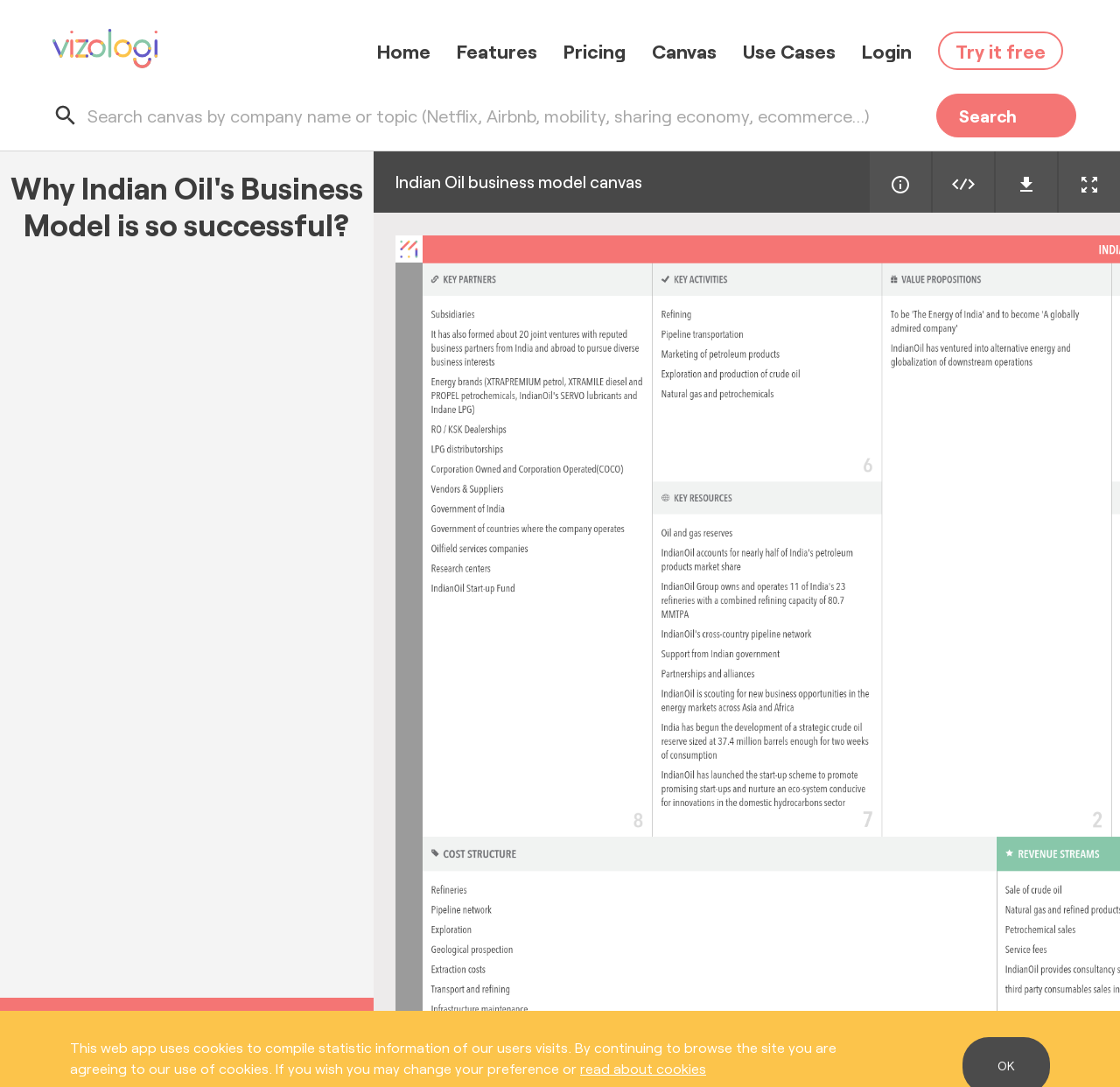Respond to the question below with a single word or phrase:
What is the text on the top-left link?

What is Indian Oil's business model?